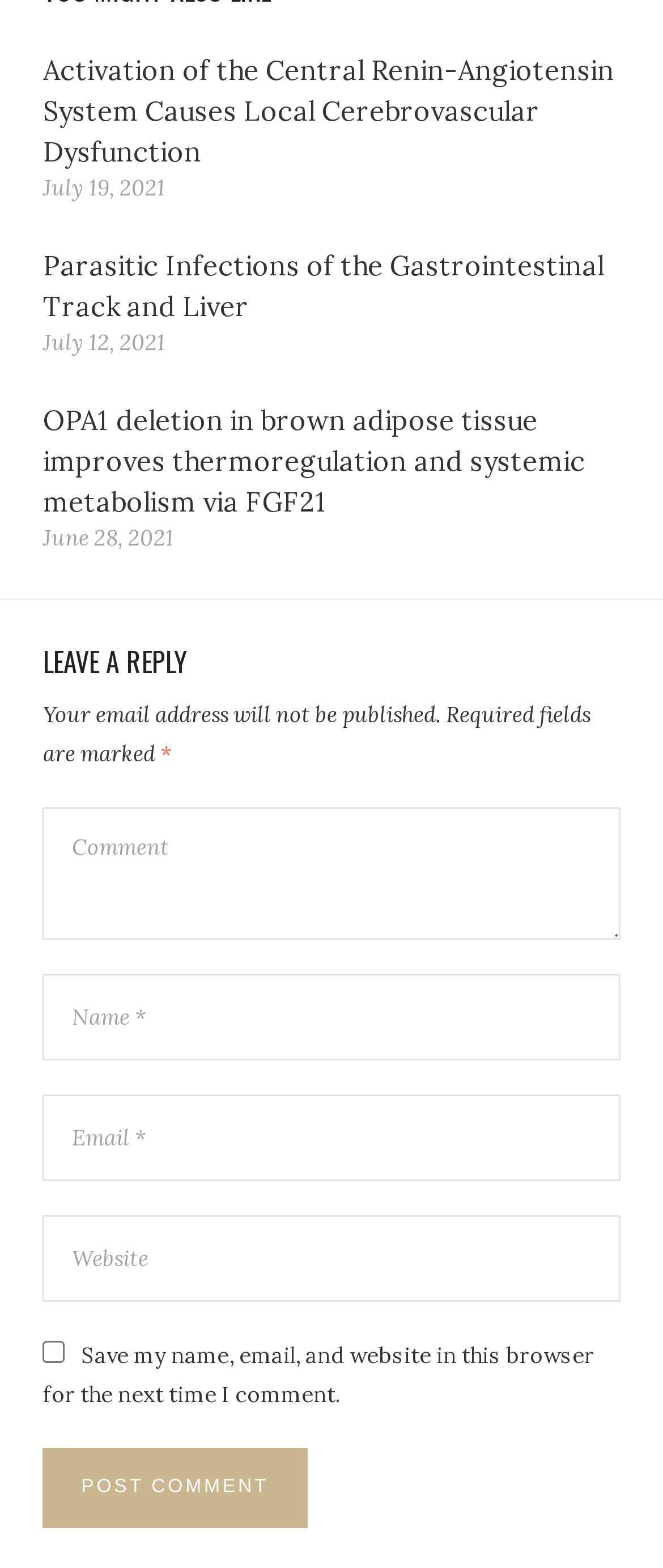Given the element description "aria-describedby="email-notes" name="email" placeholder="Email *"", identify the bounding box of the corresponding UI element.

[0.065, 0.698, 0.935, 0.753]